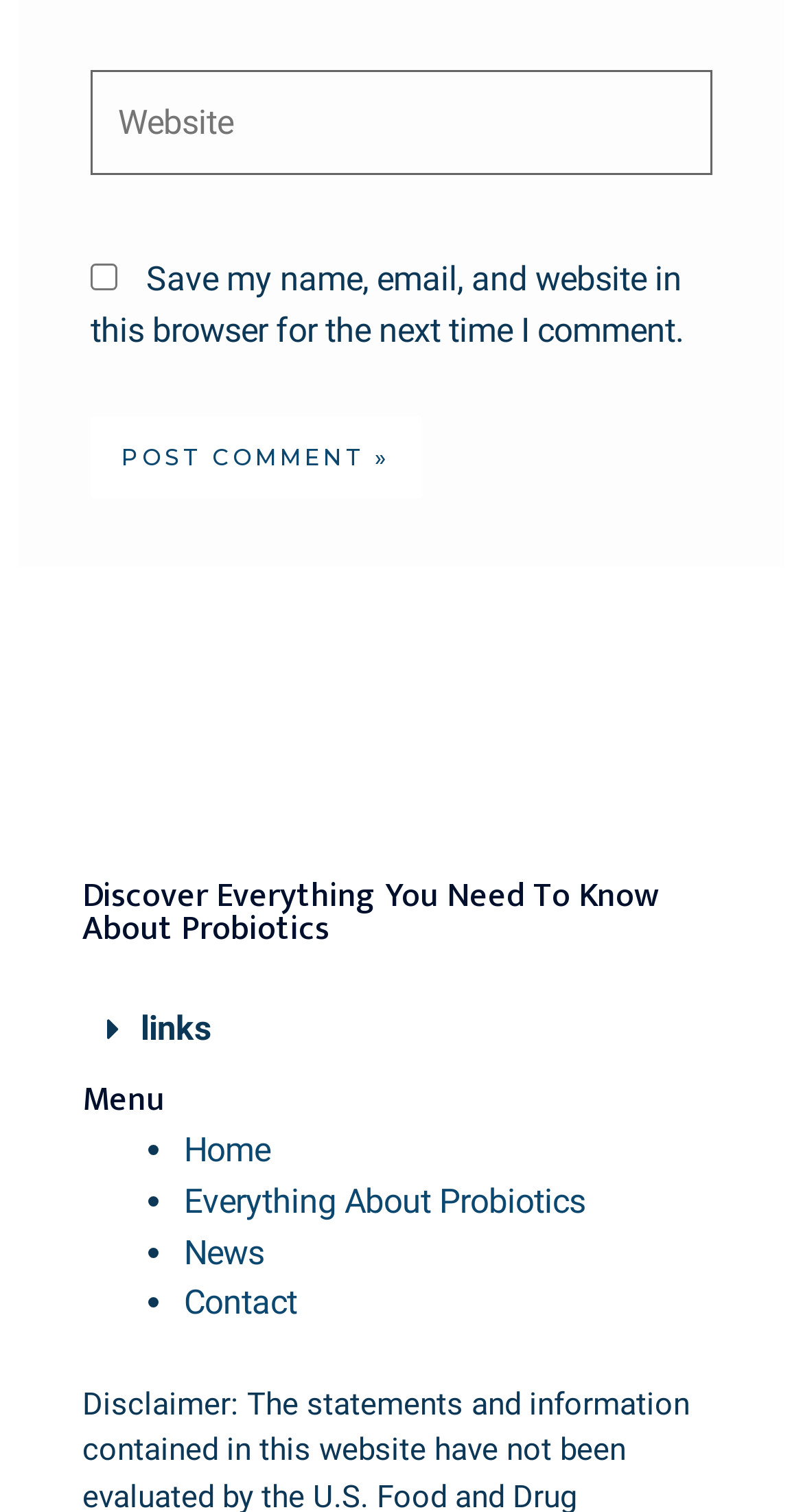What is the purpose of the checkbox?
Please answer the question with as much detail as possible using the screenshot.

The checkbox is located below the textbox with the label 'Website' and has the description 'Save my name, email, and website in this browser for the next time I comment.' This suggests that the purpose of the checkbox is to save the user's comment information for future use.